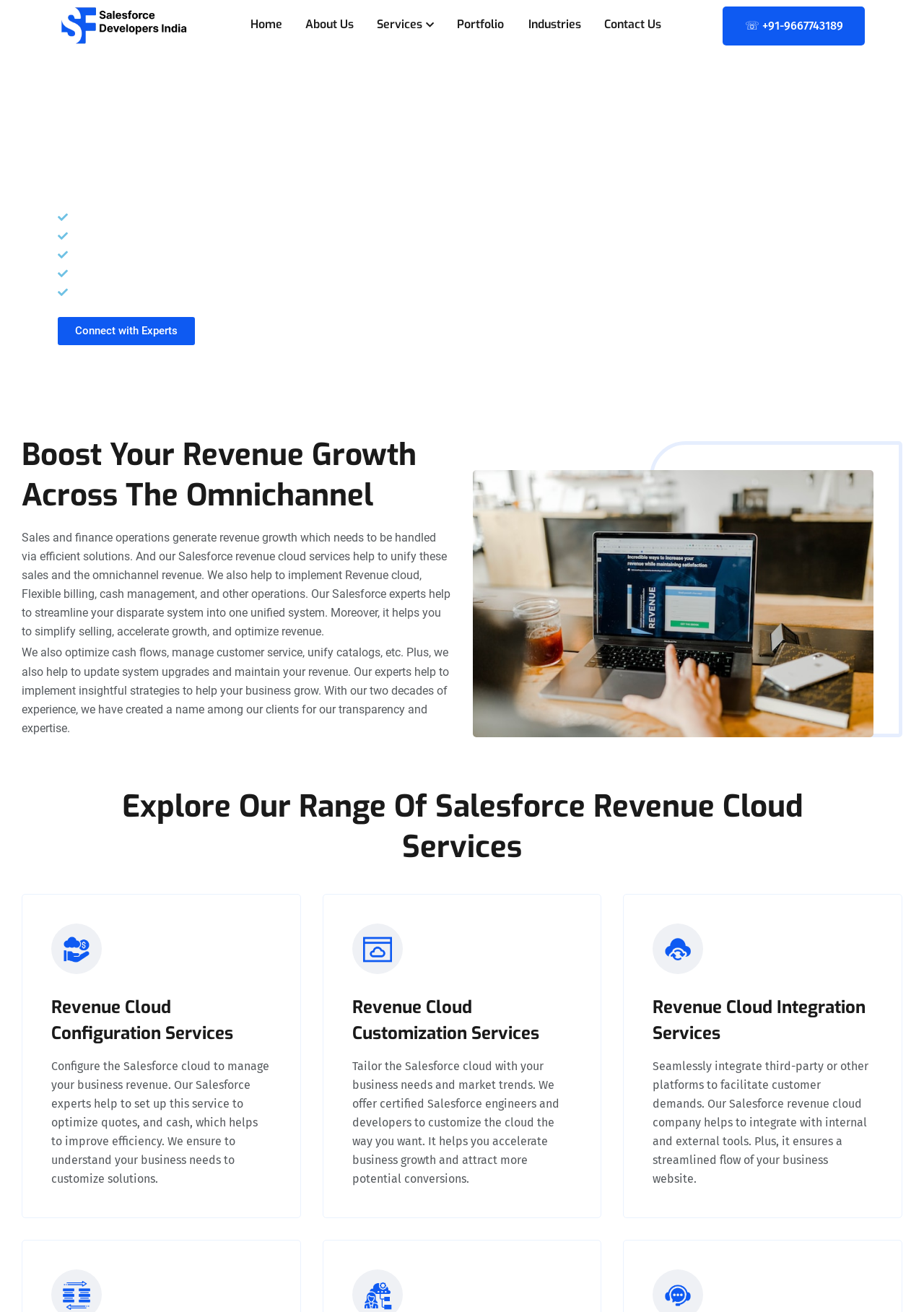With reference to the screenshot, provide a detailed response to the question below:
What is the purpose of their Salesforce experts?

I read the text under the heading 'Boost Your Revenue Growth Across The Omnichannel' which mentions that their Salesforce experts help to 'implement insightful strategies to help your business grow'. This implies that the purpose of their experts is to implement such strategies.